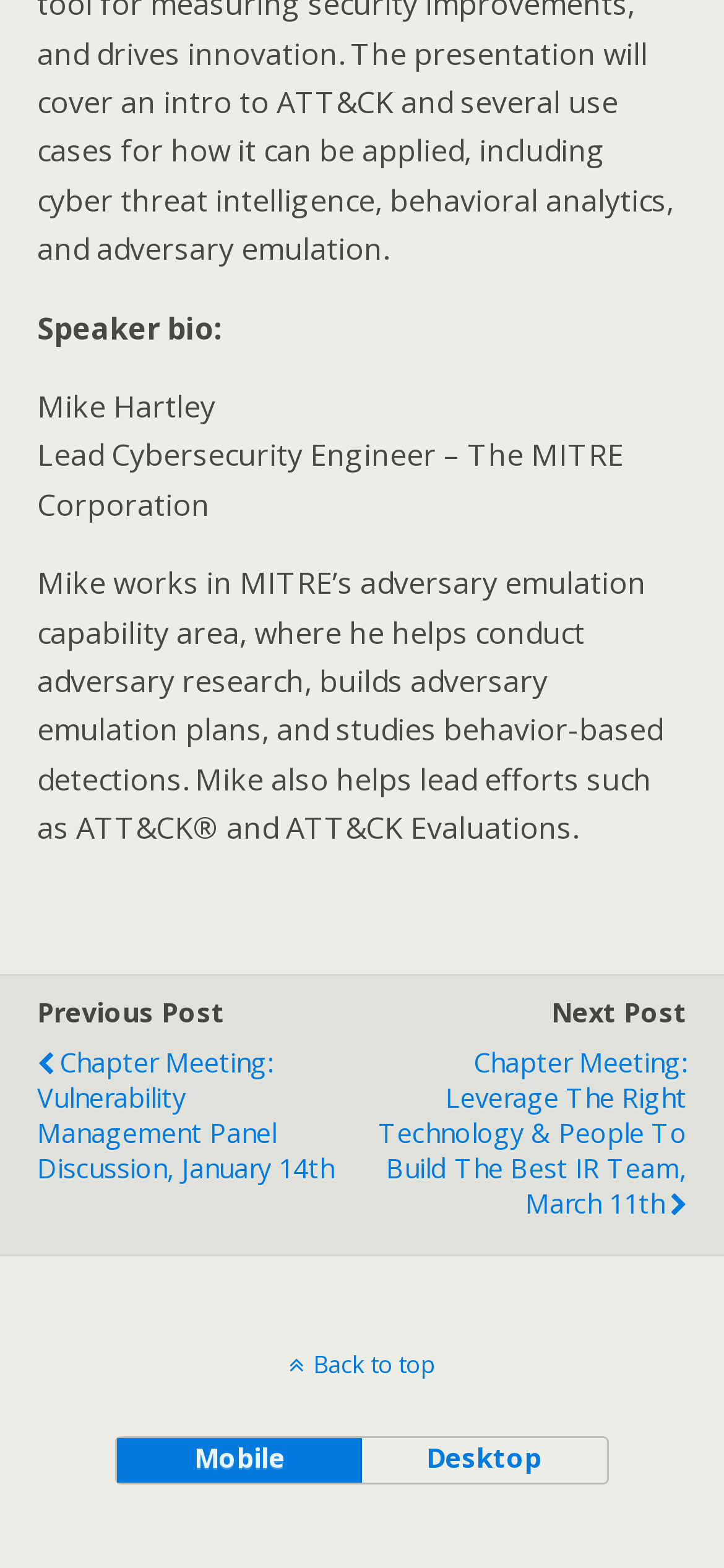What is the speaker's name?
Deliver a detailed and extensive answer to the question.

The speaker's name is mentioned in the second StaticText element, which has the text 'Mike Hartley' and is located at the top of the page.